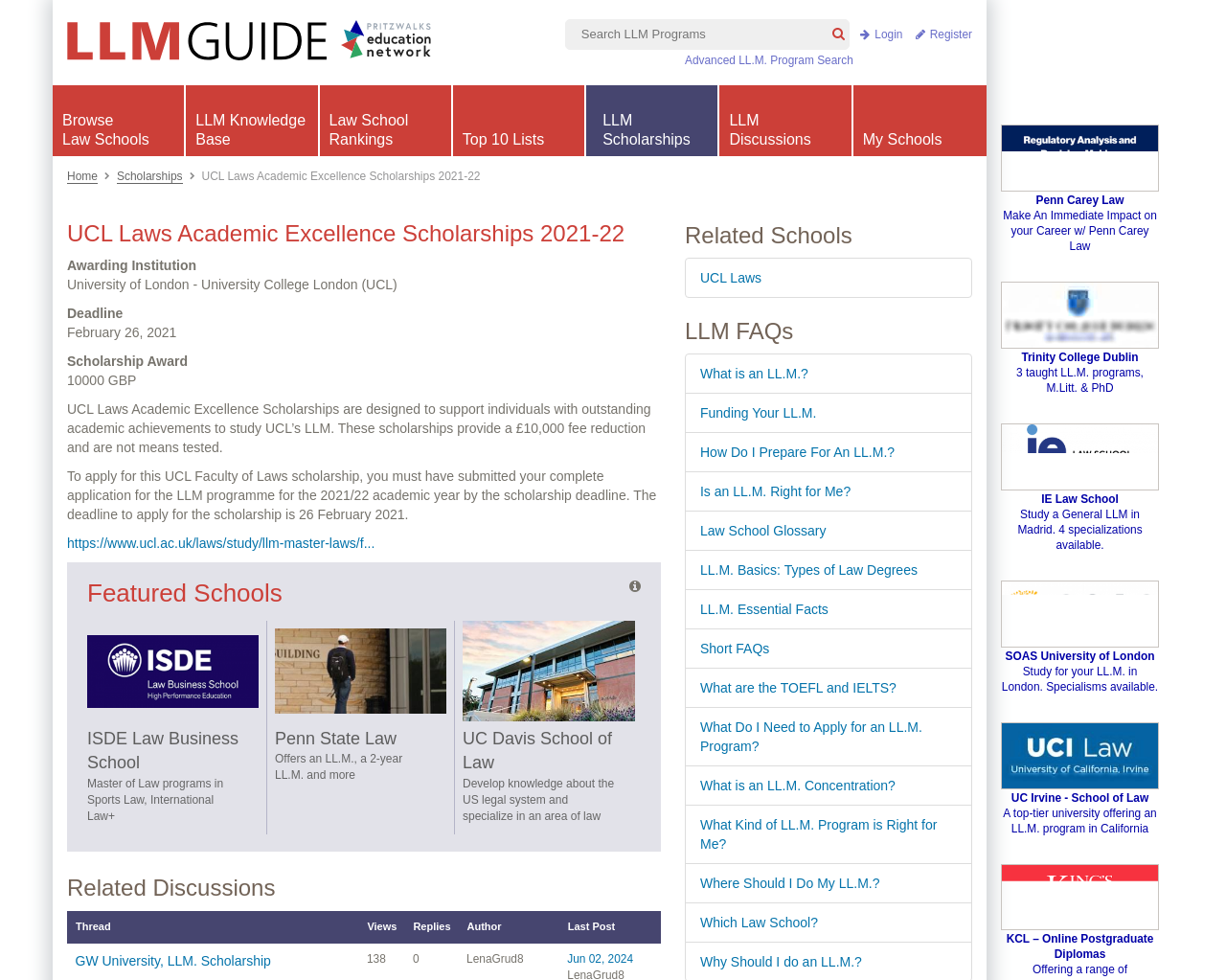Please provide a one-word or phrase answer to the question: 
How much is the scholarship award?

10000 GBP